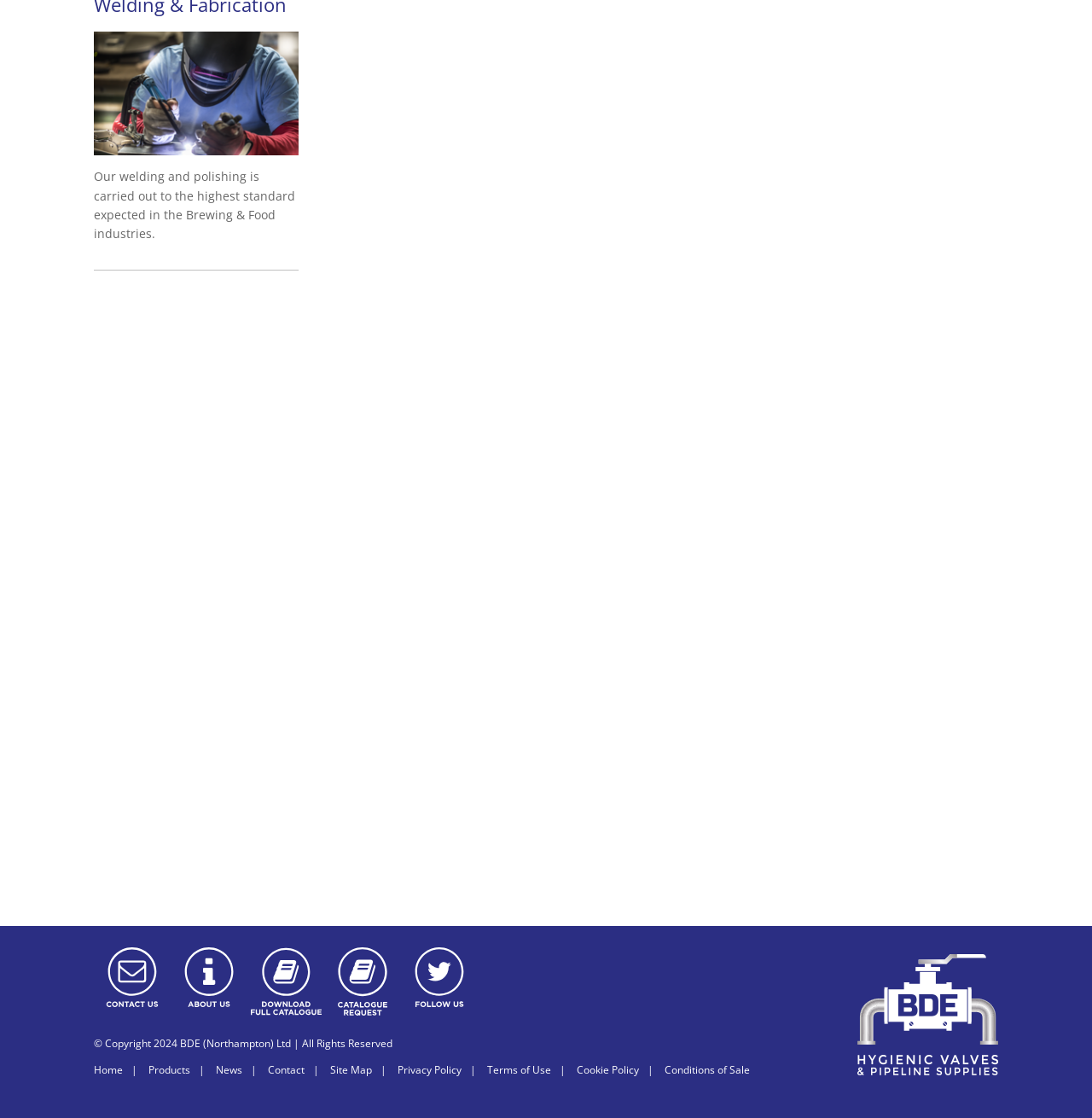Extract the bounding box coordinates for the UI element described as: "alt="About Us"".

[0.156, 0.847, 0.227, 0.908]